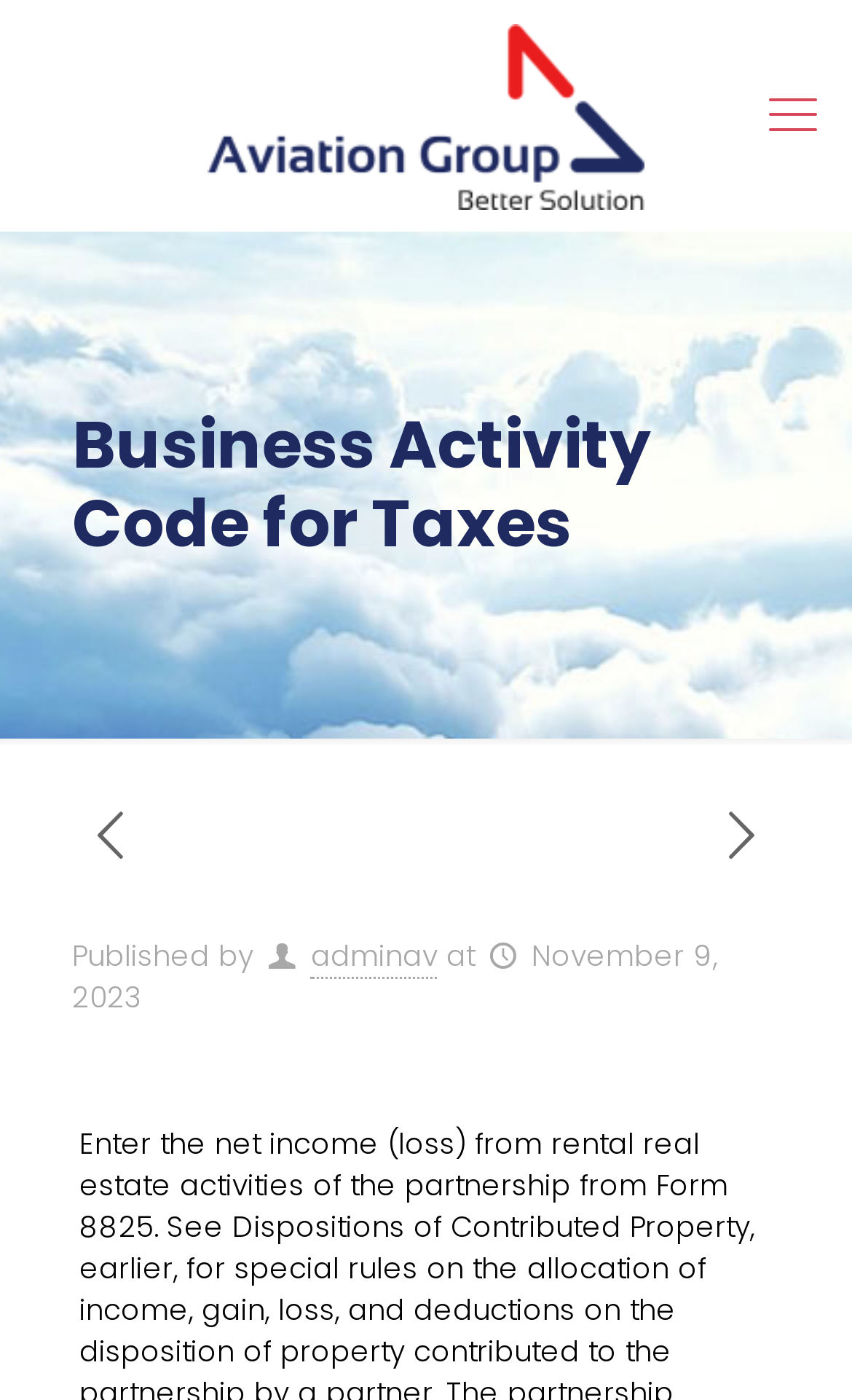Predict the bounding box of the UI element based on this description: "adminav".

[0.365, 0.668, 0.513, 0.699]